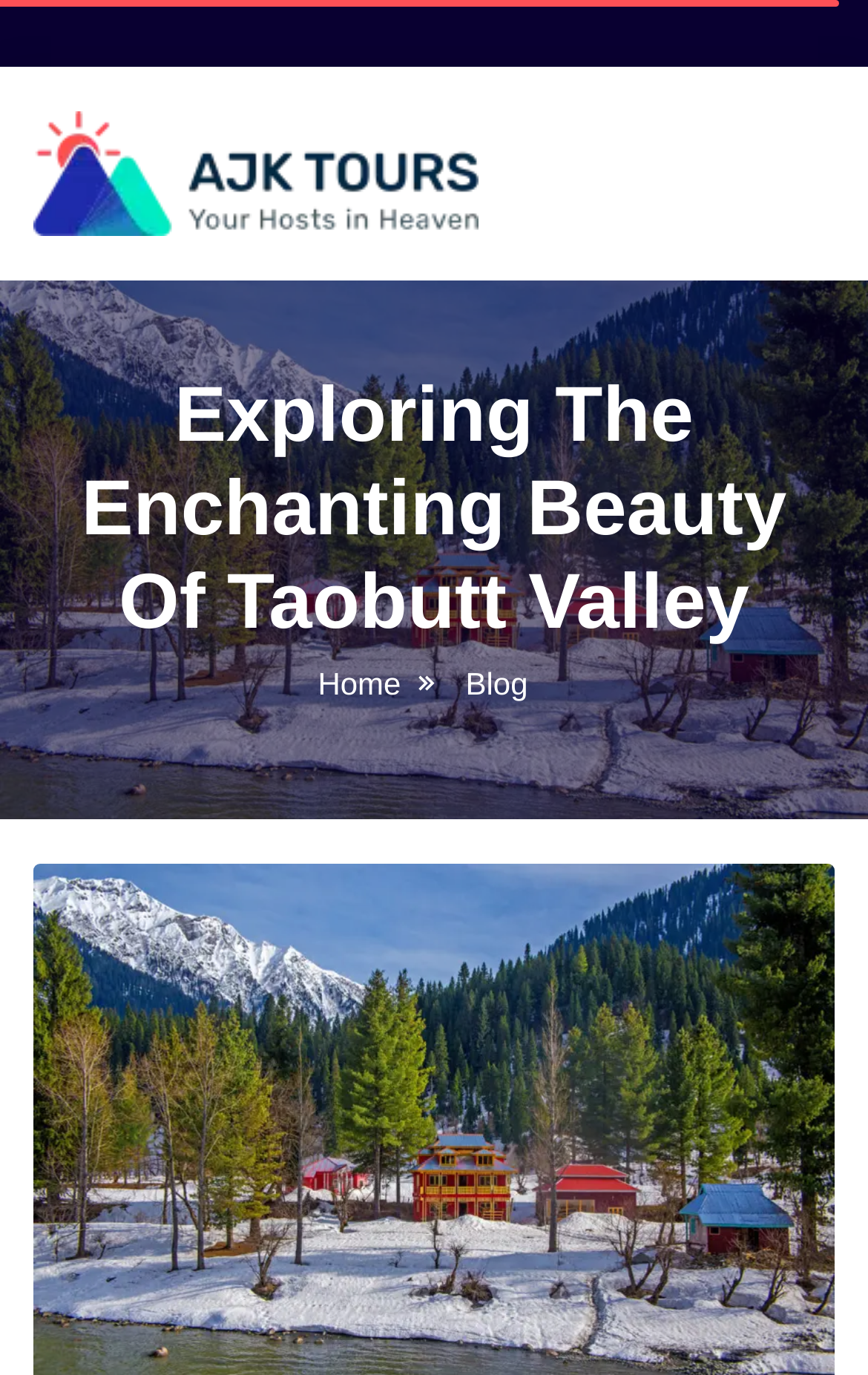What is the location of Taobutt Valley?
Look at the webpage screenshot and answer the question with a detailed explanation.

From the image description 'Exploring the Enchanting Beauty of Taobutt Valley in Neelum Valley', we can infer that Taobutt Valley is located in Neelum Valley, Azad Kashmir.